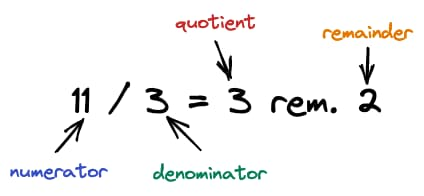Detail the scene depicted in the image with as much precision as possible.

The image illustrates the concepts of division using a mathematical expression. It displays the division of 11 by 3, represented as "11 / 3 = 3 rem. 2." The diagram effectively labels the key components of the operation: the numerator (11), indicated in blue, and the denominator (3), shown in green. Above the quotient, which is 3, the term "quotient" is highlighted in red, while the remainder, noted as "rem. 2," is marked in orange. This visual representation clearly outlines the process of division and emphasizes the relationship between the numerator, denominator, quotient, and remainder in a straightforward manner.